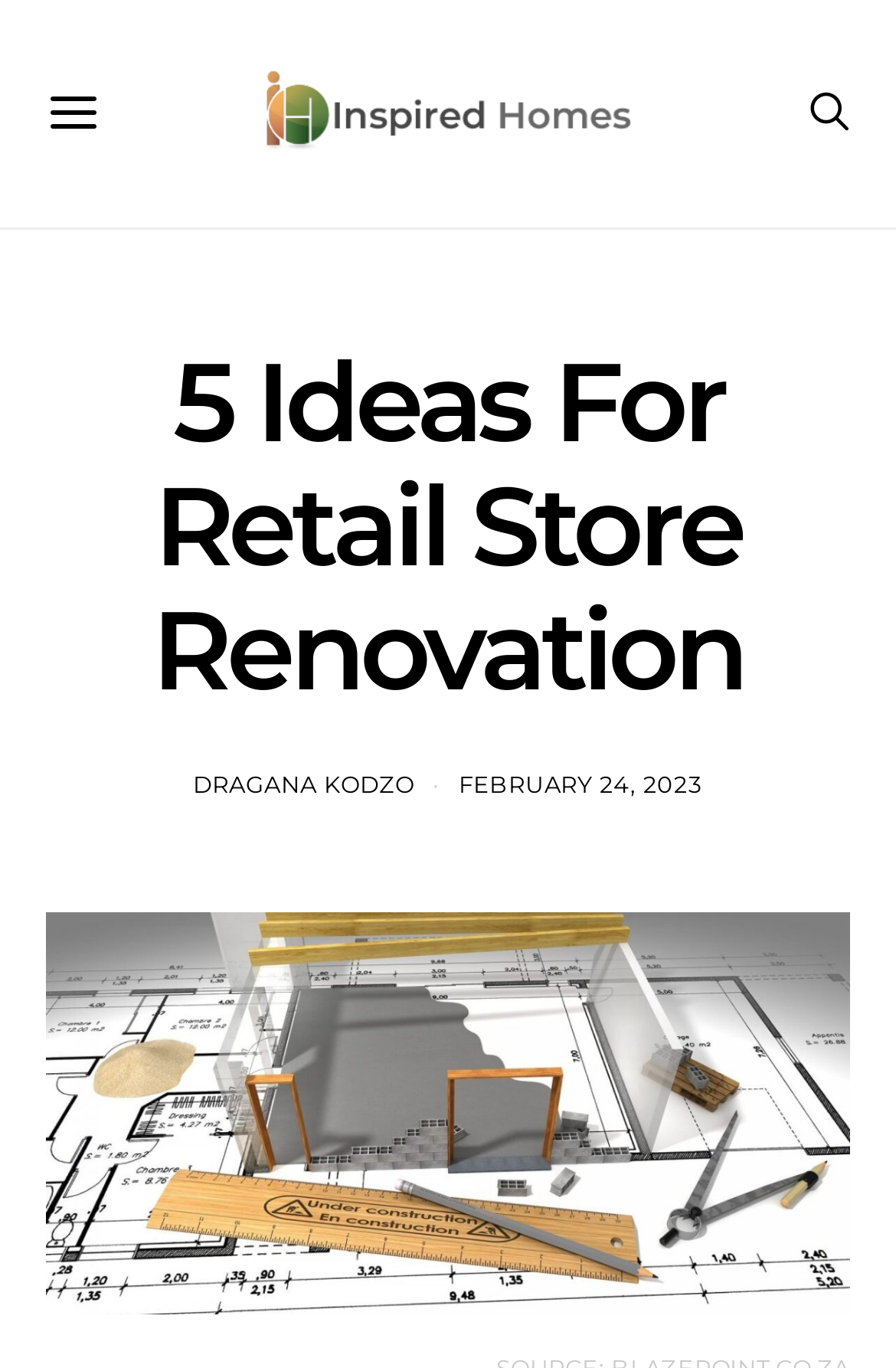Identify the bounding box of the HTML element described as: "parent_node: SOURCE: BLAZEPOINT.CO.ZA".

[0.051, 0.794, 0.949, 0.826]